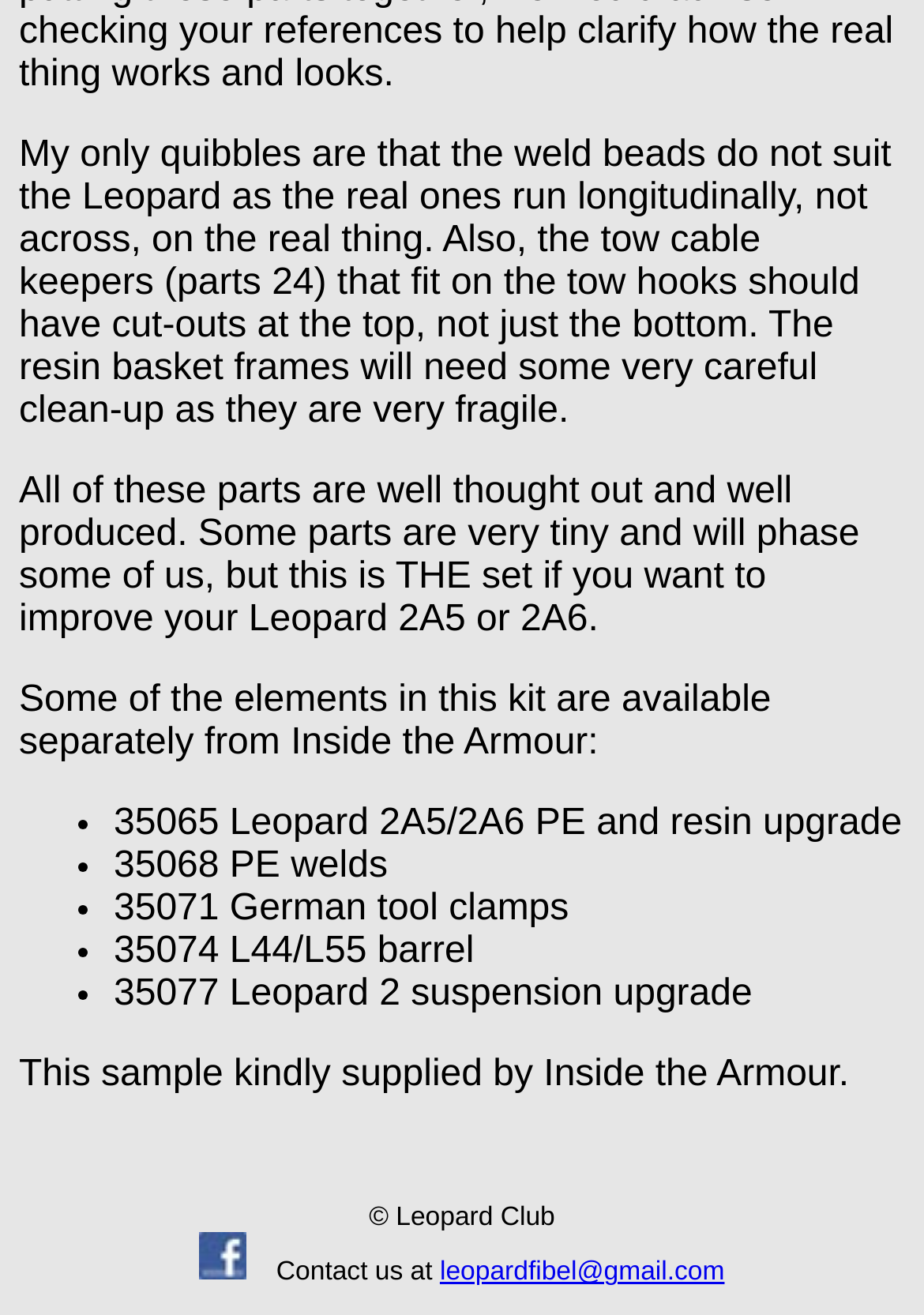Using the given element description, provide the bounding box coordinates (top-left x, top-left y, bottom-right x, bottom-right y) for the corresponding UI element in the screenshot: parent_node: © Leopard Club

[0.216, 0.957, 0.267, 0.979]